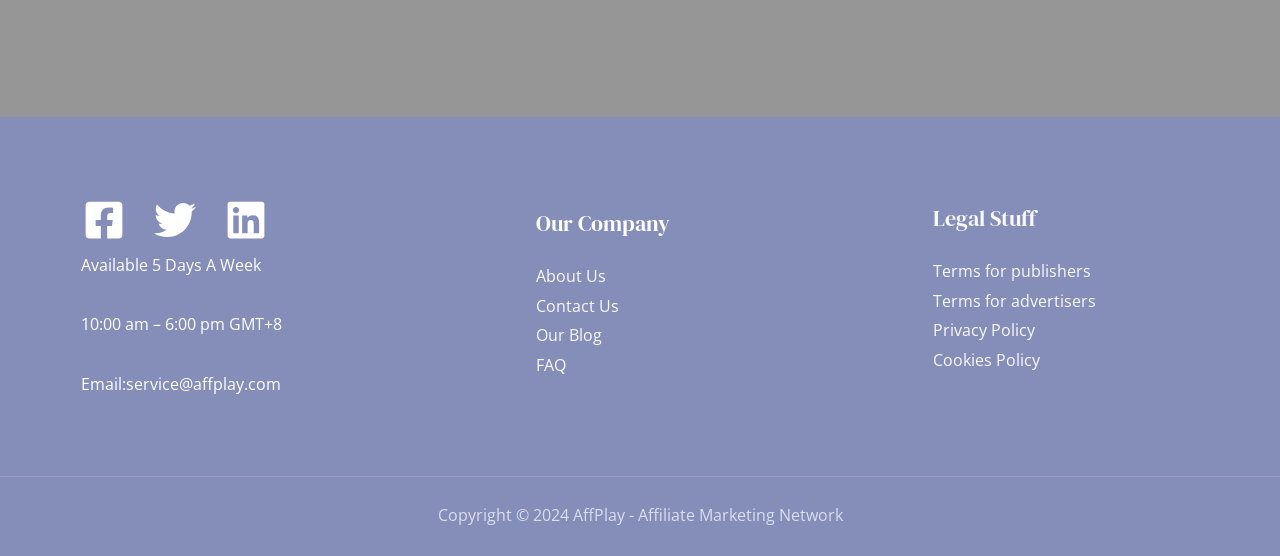What social media platforms are linked?
Answer the question in as much detail as possible.

I found the links to social media platforms in the footer section of the webpage. There are three links: Facebook, Twitter, and Linkedin, each with an accompanying image.